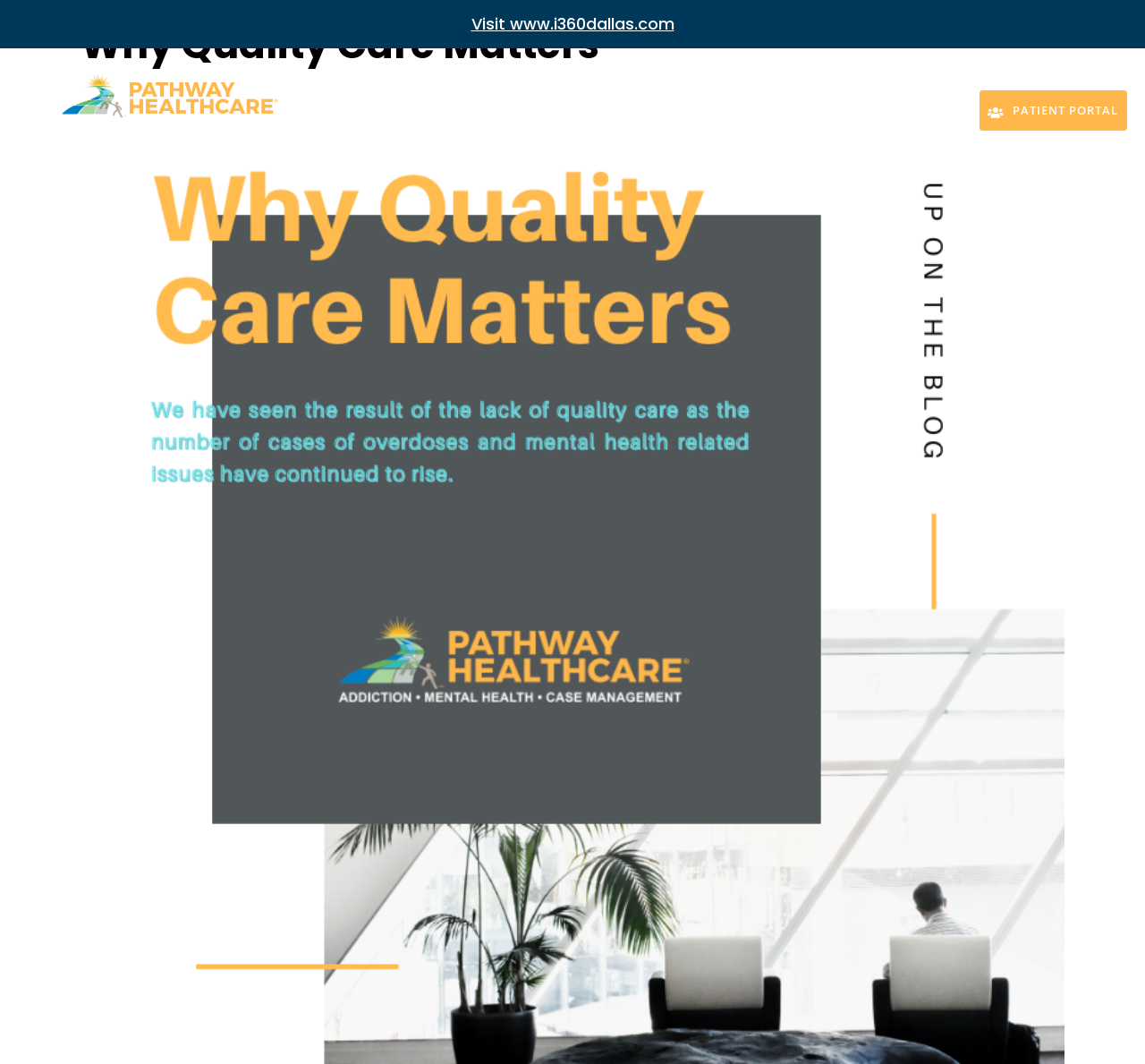Pinpoint the bounding box coordinates for the area that should be clicked to perform the following instruction: "read about addiction".

[0.325, 0.091, 0.394, 0.103]